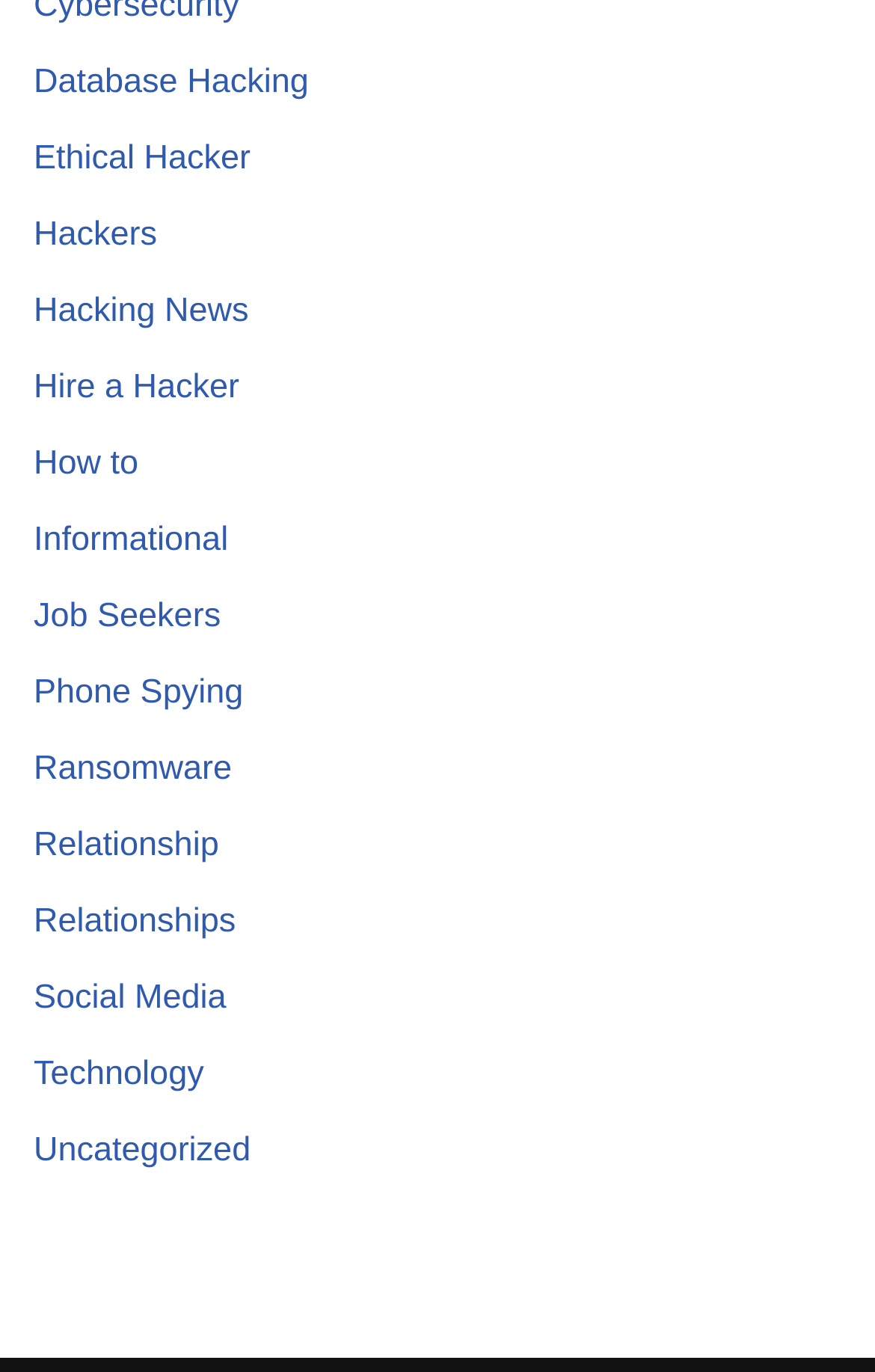Specify the bounding box coordinates of the element's area that should be clicked to execute the given instruction: "Explore Ethical Hacker". The coordinates should be four float numbers between 0 and 1, i.e., [left, top, right, bottom].

[0.038, 0.102, 0.286, 0.13]